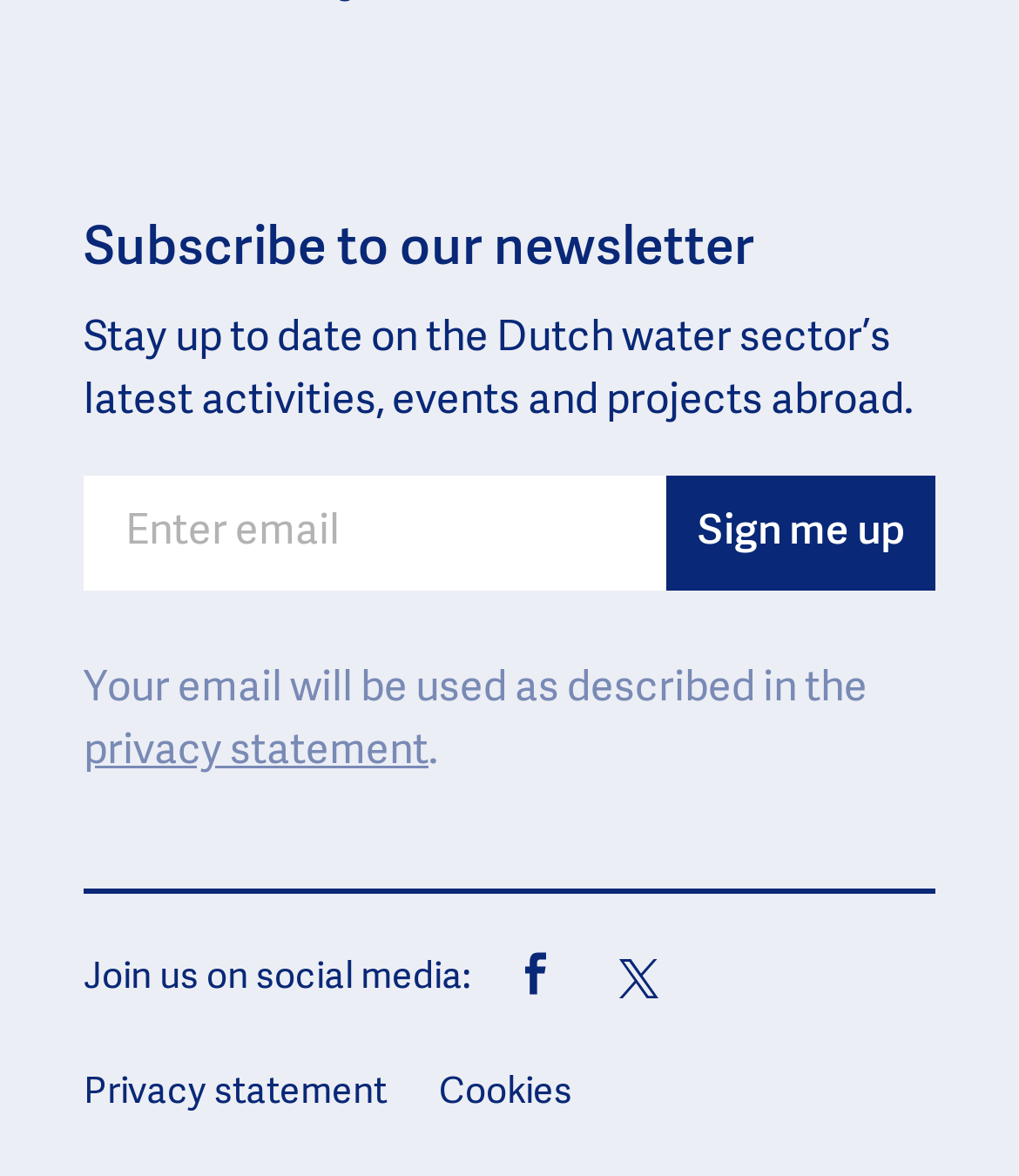Answer the following inquiry with a single word or phrase:
What is the purpose of the textbox?

Enter email